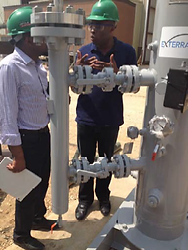What type of setting is depicted in the image?
Using the image, elaborate on the answer with as much detail as possible.

The presence of industrial machinery, pipes, and valves in the image, as described in the caption, indicates that the scene is taking place in an industrial setting, likely related to energy services.